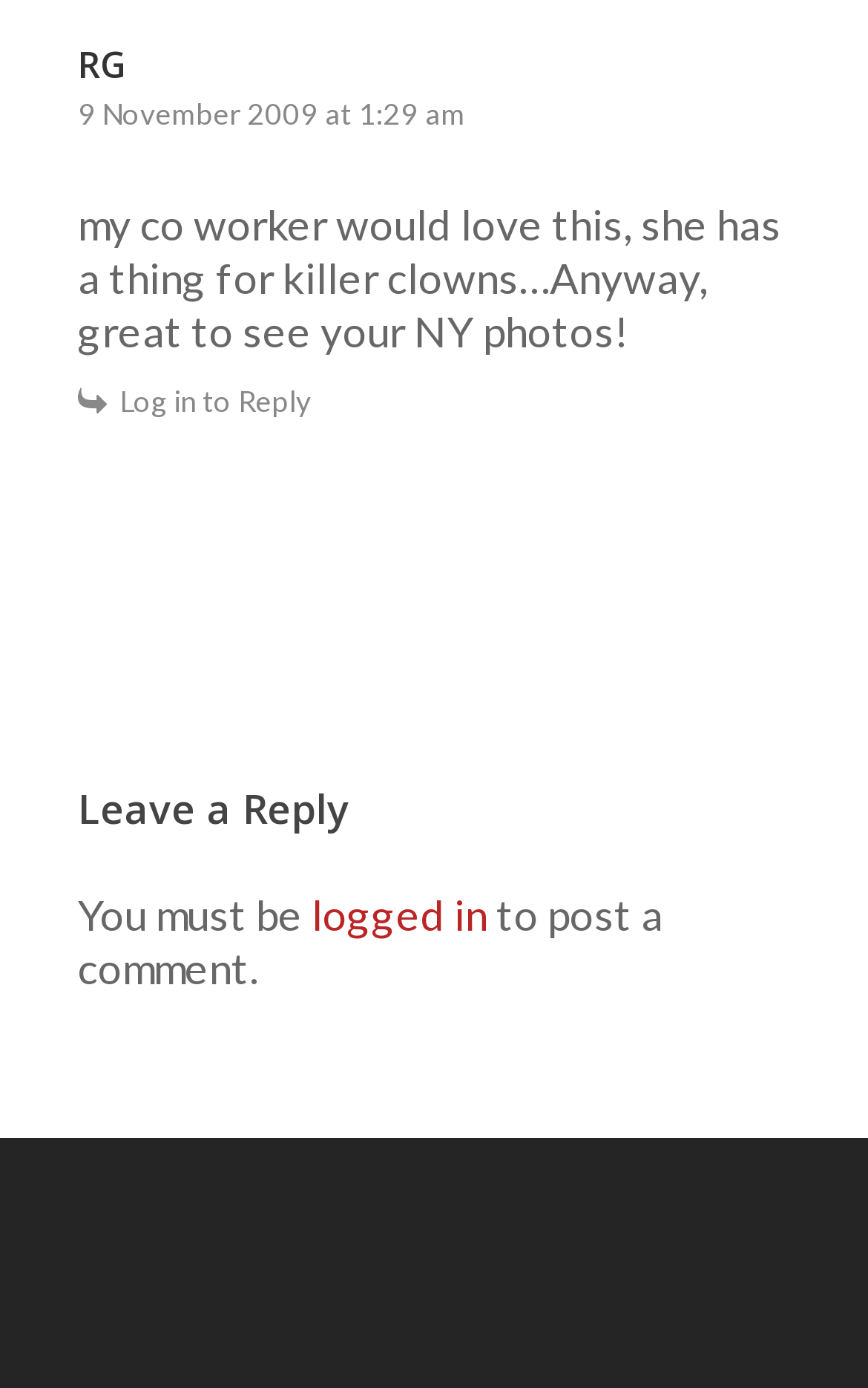What is the topic of the discussion?
By examining the image, provide a one-word or phrase answer.

Killer clowns